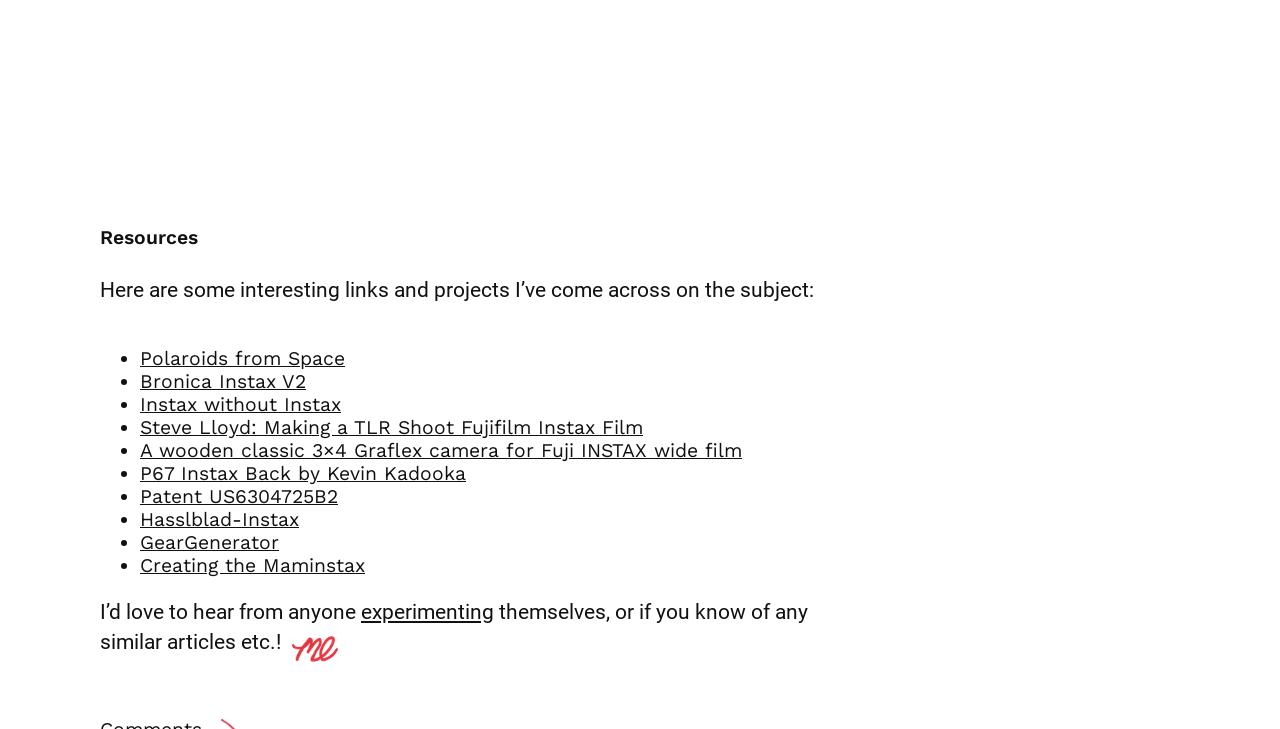Locate the bounding box coordinates of the element you need to click to accomplish the task described by this instruction: "Contact the author through 'experimenting'".

[0.282, 0.821, 0.386, 0.856]